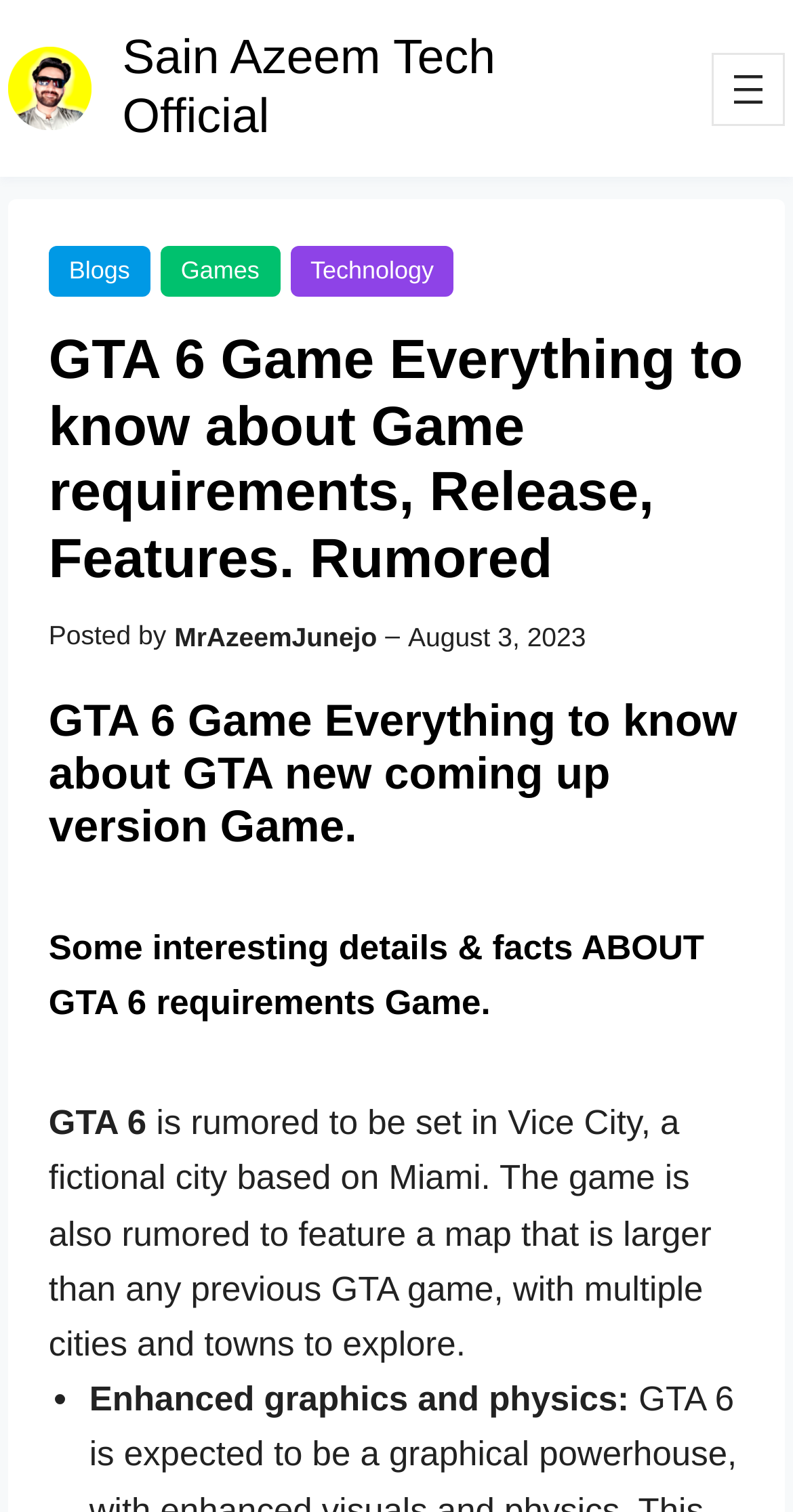Extract the main heading from the webpage content.

Sain Azeem Tech Official